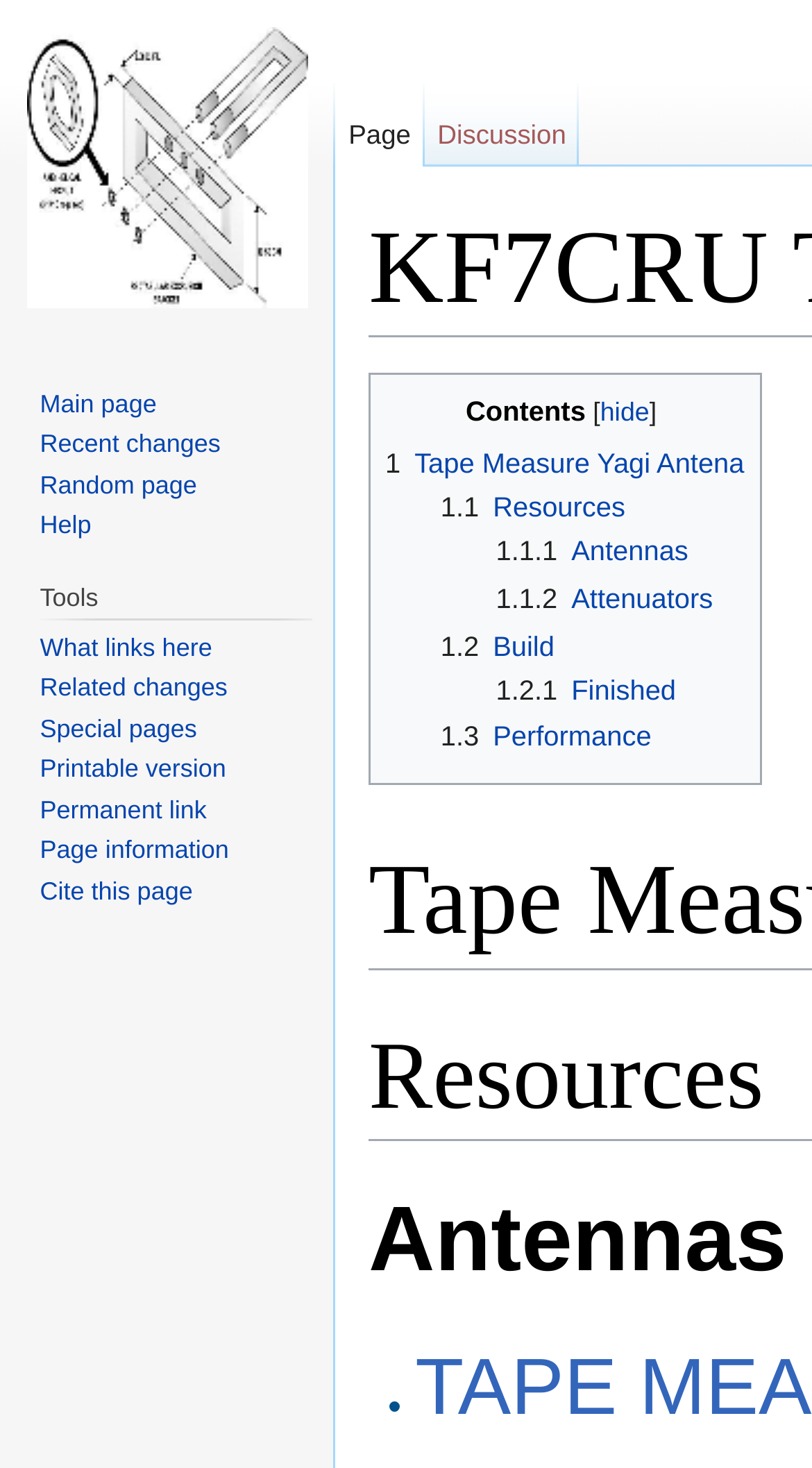Summarize the webpage with intricate details.

This webpage is about a review of the KF7CRU Tape Measure Yagi Antenna. At the top, there is a navigation menu with links to "Namespaces", "Page", "Discussion", and "Visit the main page". Below this menu, there is a "Jump to" section with links to "navigation" and "search".

The main content of the page is organized in a table layout, with a heading "Contents" at the top. Below the heading, there are several links to different sections of the review, including "Tape Measure Yagi Antena", "Resources", "Build", and "Performance". Each of these sections has sub-links to more specific topics, such as "Antennas", "Attenuators", and "Finished".

On the left side of the page, there is a navigation menu with links to "Main page", "Recent changes", "Random page", and "Help". Below this menu, there is a "Tools" section with links to various tools, such as "What links here", "Related changes", and "Special pages".

At the bottom of the page, there is a list marker, but it does not contain any text. Overall, the page has a simple and organized layout, with clear headings and concise text.